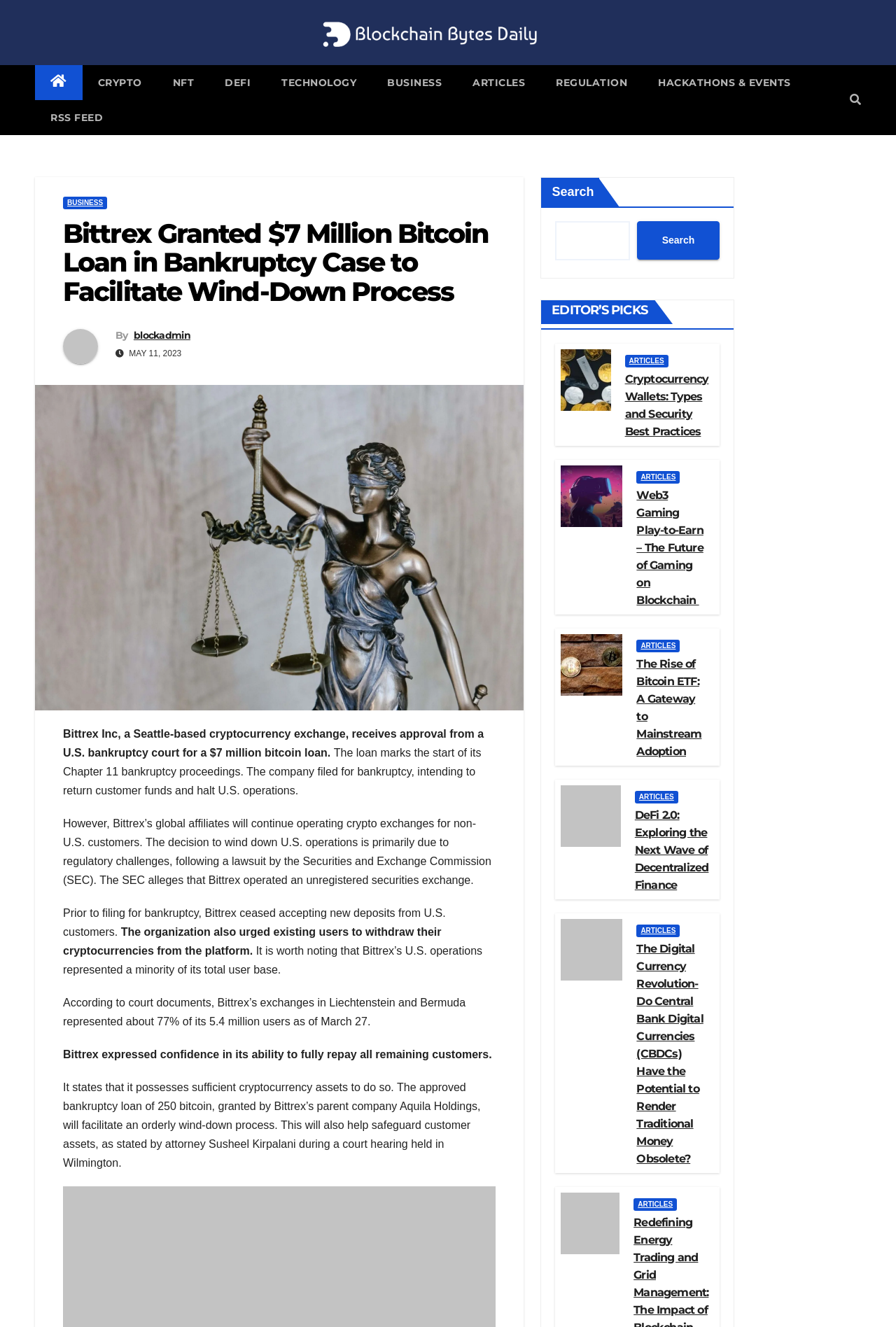Determine the bounding box coordinates for the UI element described. Format the coordinates as (top-left x, top-left y, bottom-right x, bottom-right y) and ensure all values are between 0 and 1. Element description: Hackathons & Events

[0.031, 0.353, 0.14, 0.362]